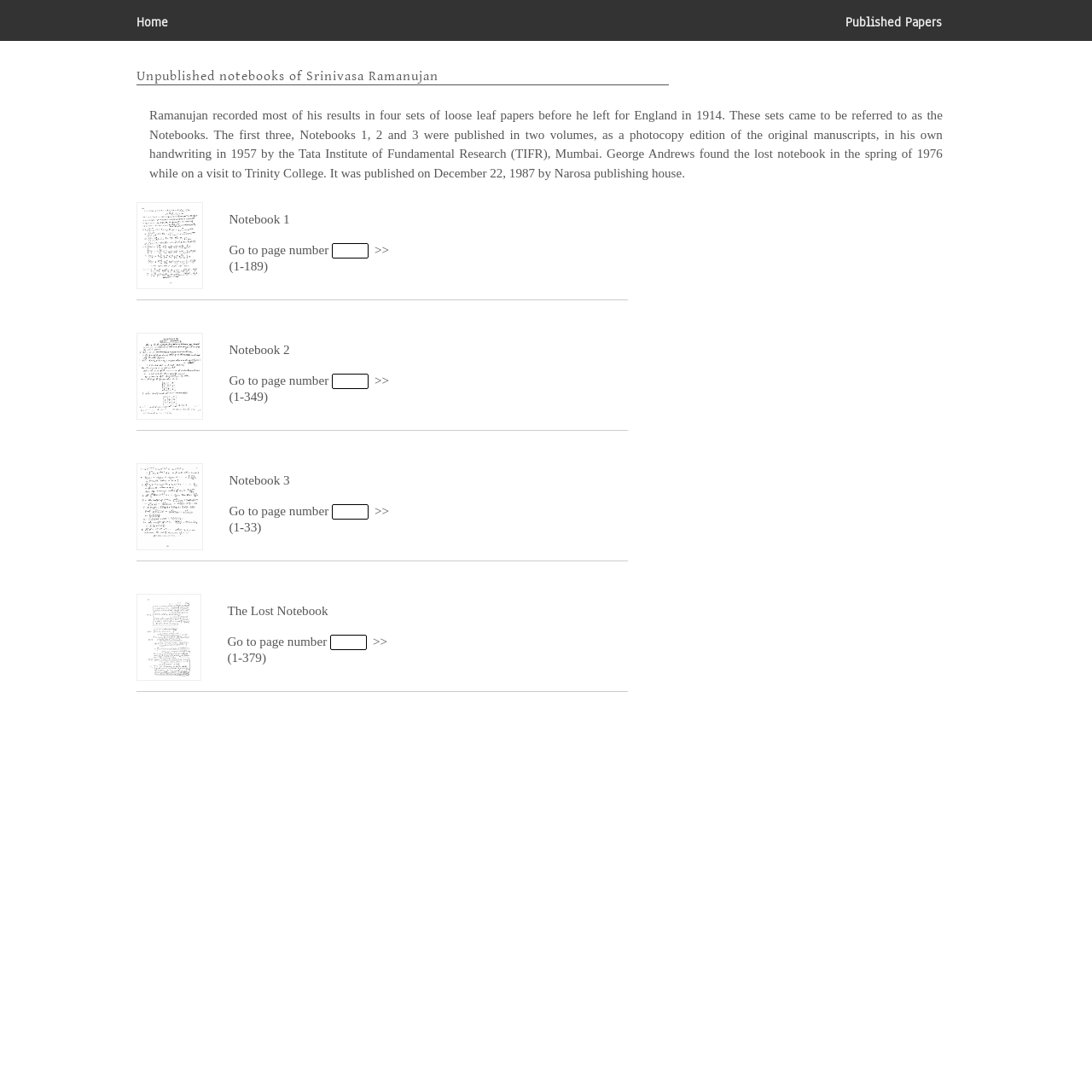Using the description: "parent_node: Notebook 2 name="book2"", determine the UI element's bounding box coordinates. Ensure the coordinates are in the format of four float numbers between 0 and 1, i.e., [left, top, right, bottom].

[0.304, 0.342, 0.338, 0.356]